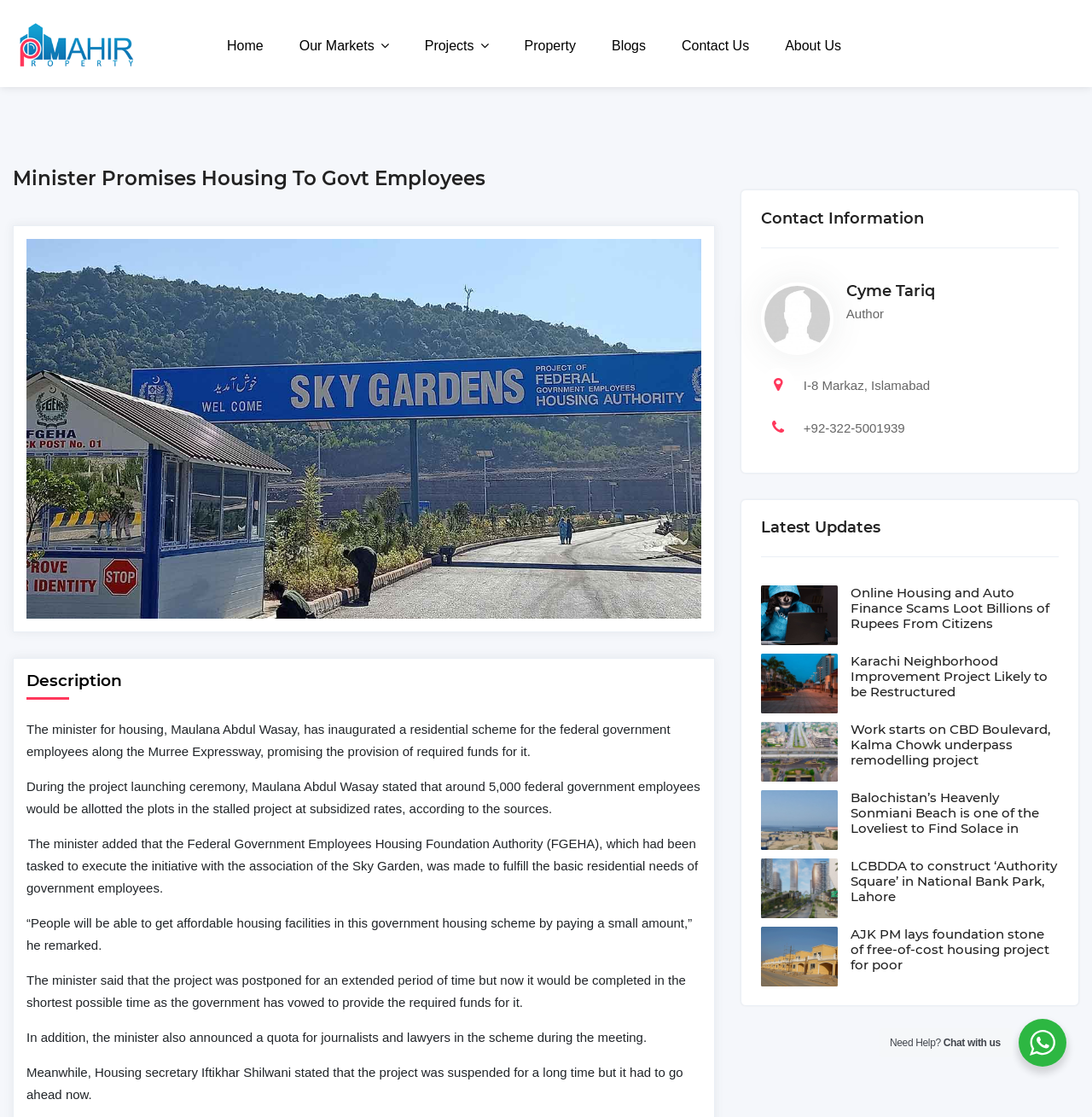Provide the bounding box coordinates of the area you need to click to execute the following instruction: "Click the 'Home' link".

[0.195, 0.024, 0.254, 0.058]